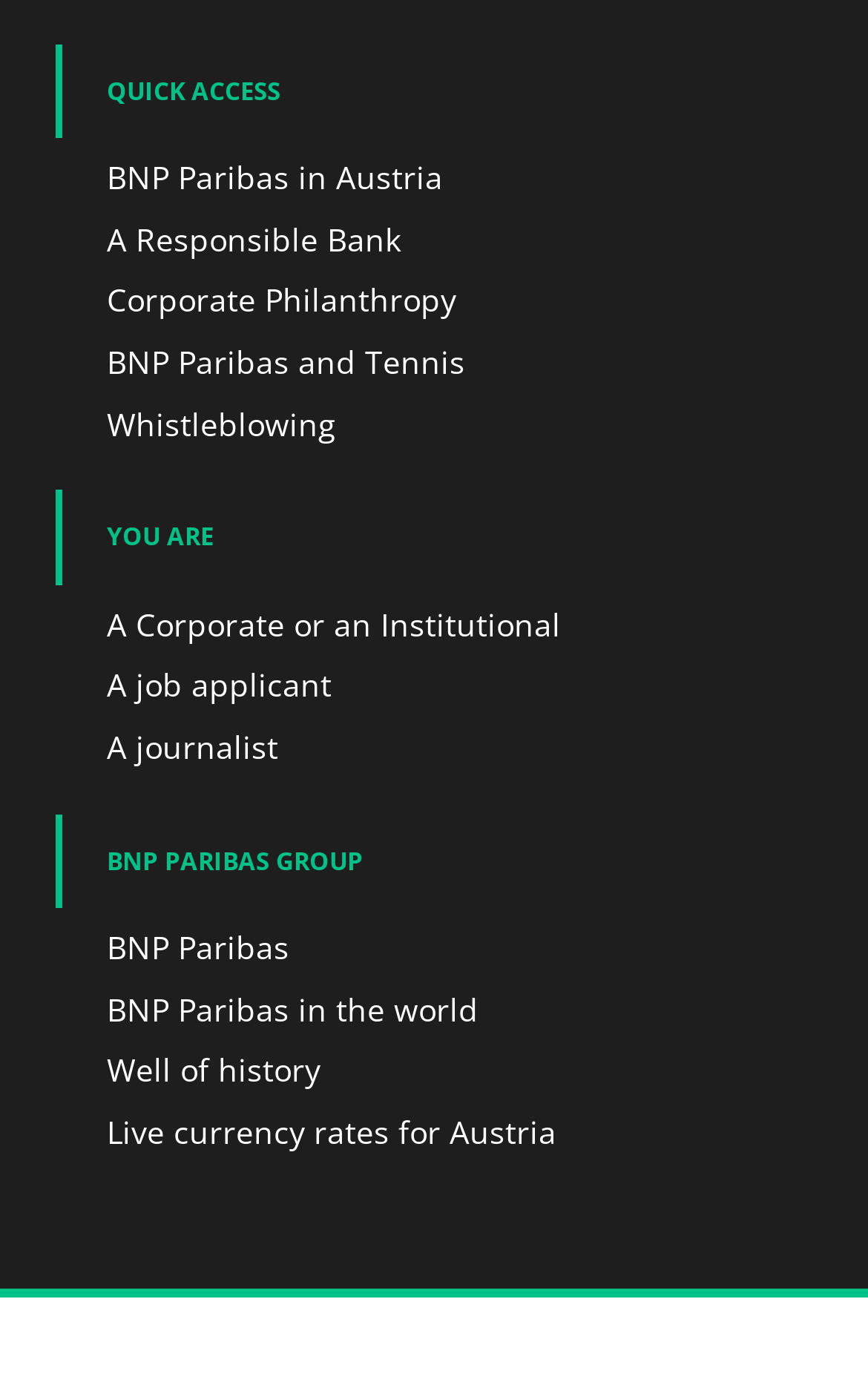Specify the bounding box coordinates of the area to click in order to follow the given instruction: "Access BNP Paribas in Austria."

[0.064, 0.113, 0.936, 0.144]